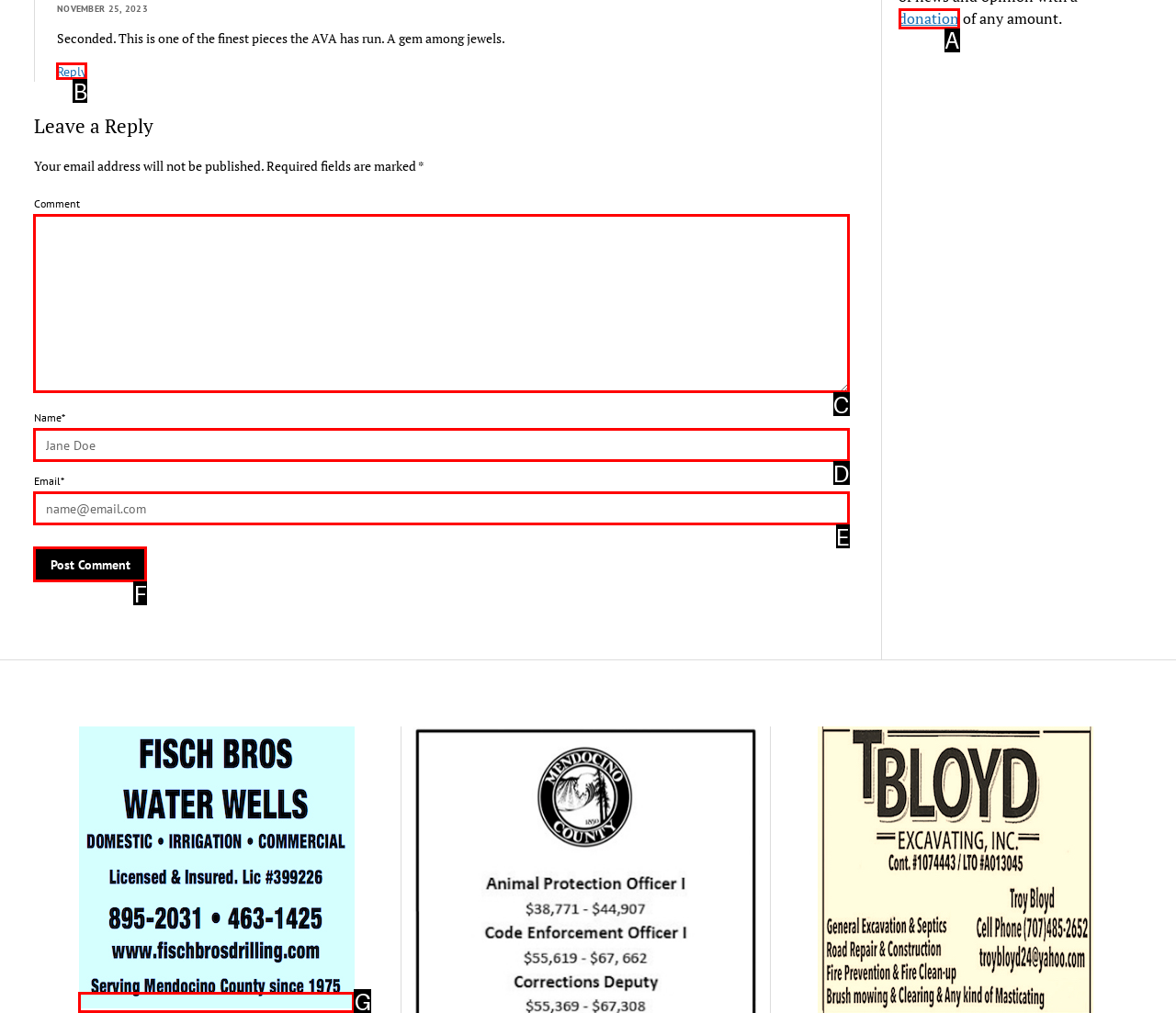Look at the description: donation
Determine the letter of the matching UI element from the given choices.

A